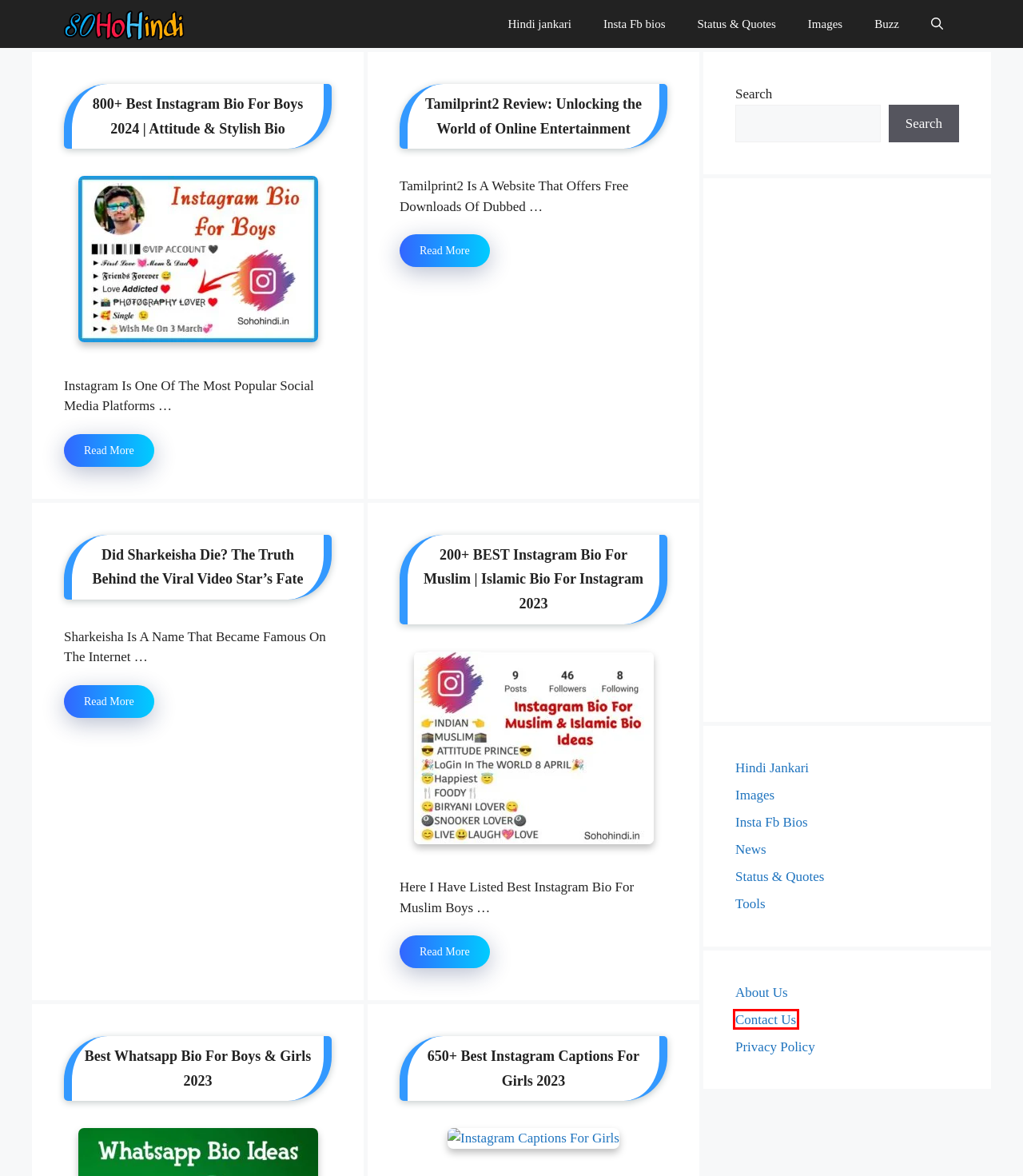Consider the screenshot of a webpage with a red bounding box and select the webpage description that best describes the new page that appears after clicking the element inside the red box. Here are the candidates:
A. Images - Sohohindi.in
B. Insta Fb Bios - Sohohindi.in
C. Privacy Policy - Sohohindi.in
D. Hindi Jankari - Sohohindi.in
E. 800+ Best Instagram Bio For Boys 2024 | Attitude & Stylish Bio - Sohohindi.in
F. 200+ BEST Instagram Bio For Muslim | Islamic Bio For Instagram 2023 - Sohohindi.in
G. Contact Us - Sohohindi.in
H. Best Whatsapp Bio For Boys & Girls 2023 - Sohohindi.in

G